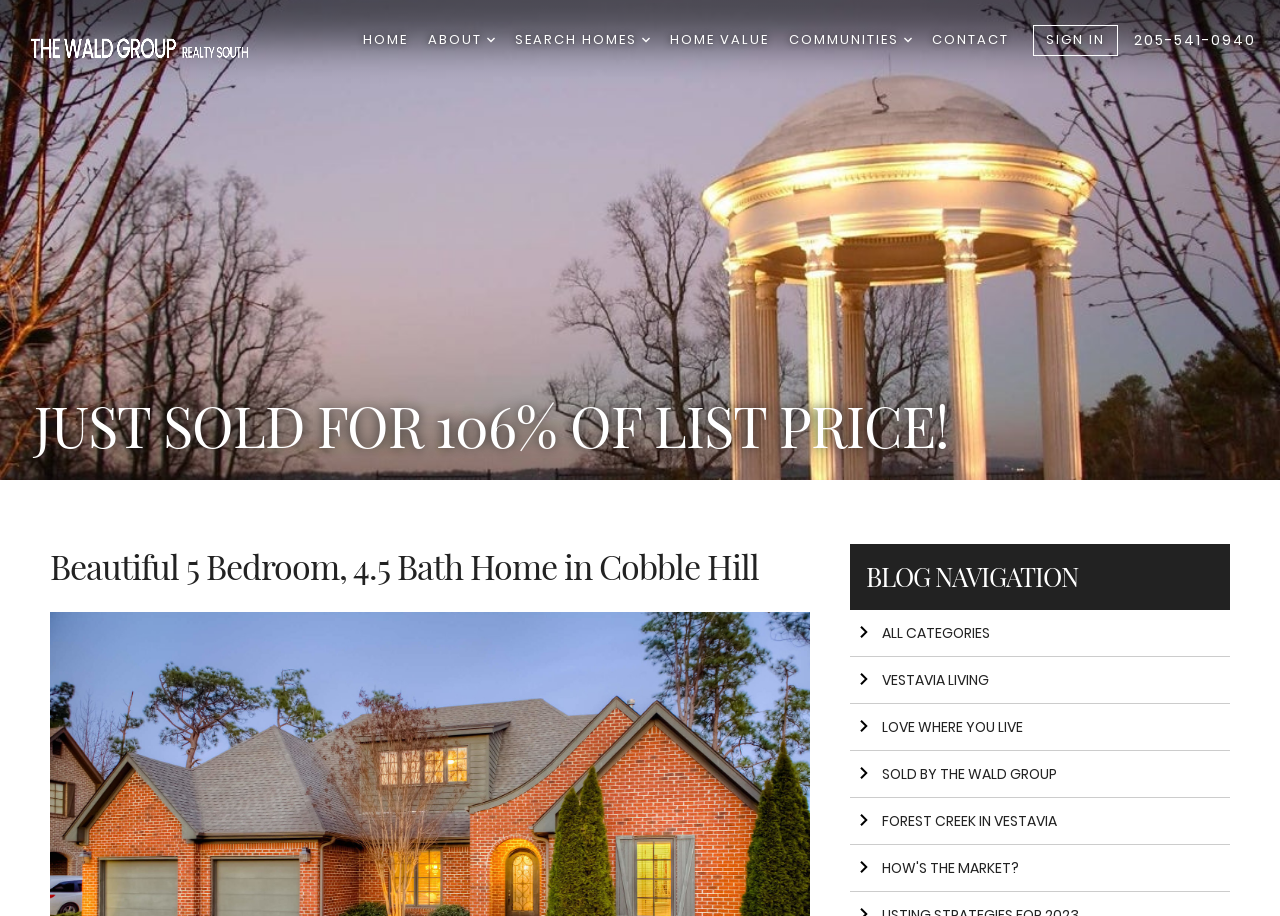Calculate the bounding box coordinates of the UI element given the description: "Arrow right All Categories".

[0.664, 0.666, 0.961, 0.717]